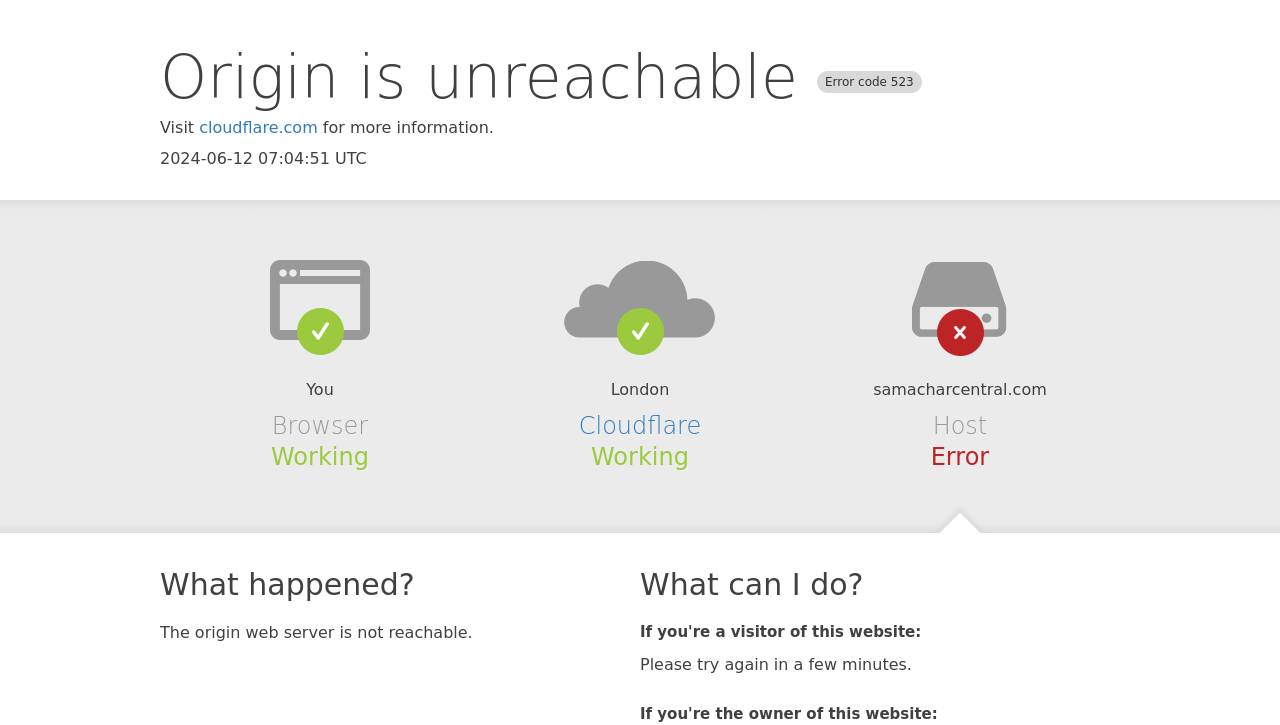What should a visitor of this website do?
Look at the image and answer the question using a single word or phrase.

Try again in a few minutes